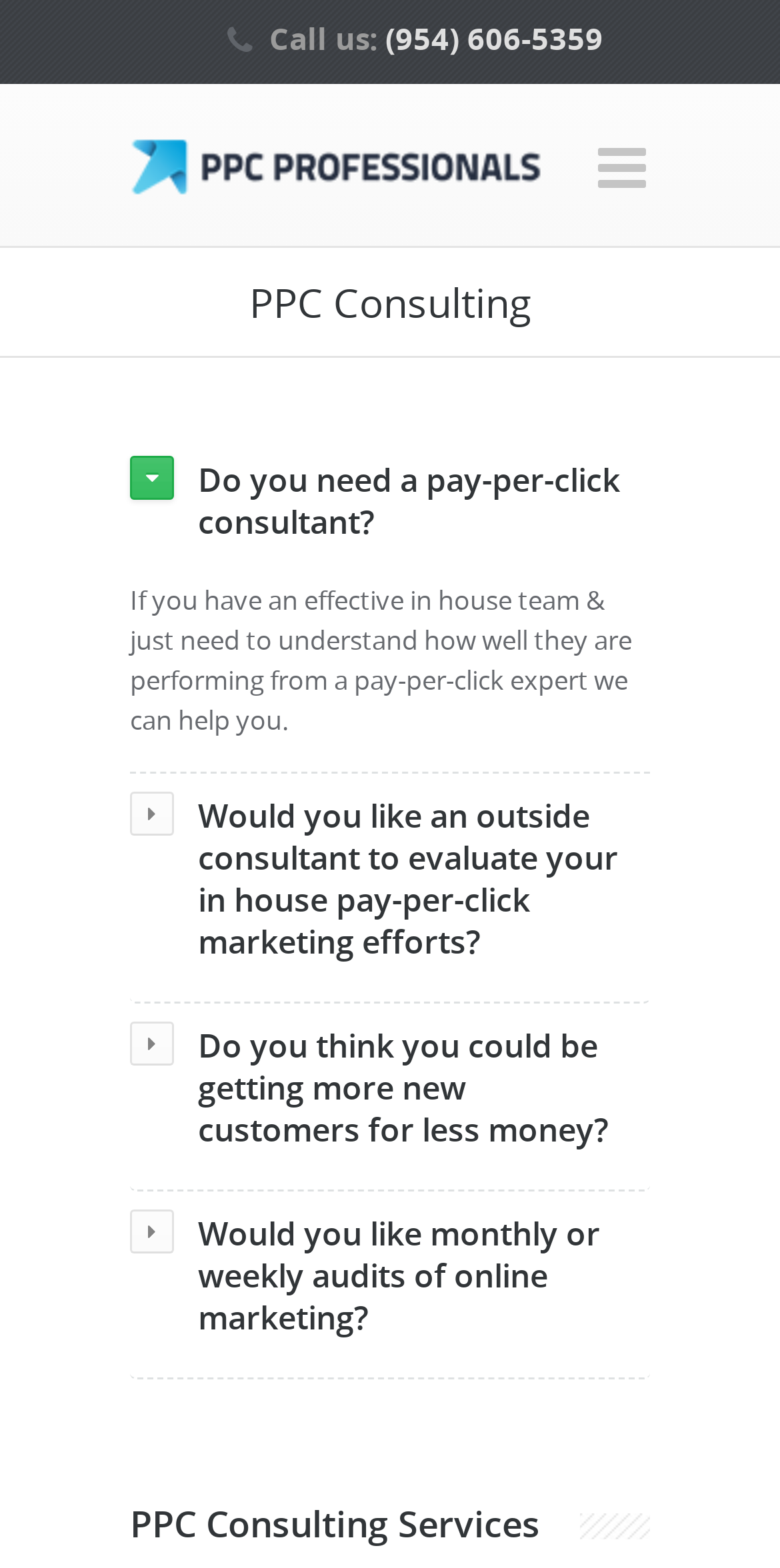Describe in detail what you see on the webpage.

The webpage is about PPC consulting services provided by expert Pay-Per-Click Consultants. At the top, there is a call-to-action section with a "Call us:" label and a phone number "(954) 606-5359" positioned next to it. Below this section, there is a prominent link to "PPC Management" accompanied by an image, which is centered on the page. 

The main content of the webpage is divided into sections, each with a heading. The first heading, "PPC Consulting", is followed by a series of questions. The first question, "Do you need a pay-per-click consultant?", is positioned above a paragraph of text that explains how the consultants can help evaluate in-house teams. 

Below this, there are three more questions, each with a heading: "Would you like an outside consultant to evaluate your in house pay-per-click marketing efforts?", "Do you think you could be getting more new customers for less money?", and "Would you like monthly or weekly audits of online marketing?". These questions are stacked vertically, with the last one positioned near the bottom of the page.

At the very bottom of the page, there is a final heading, "PPC Consulting Services", which likely provides more information about the services offered.